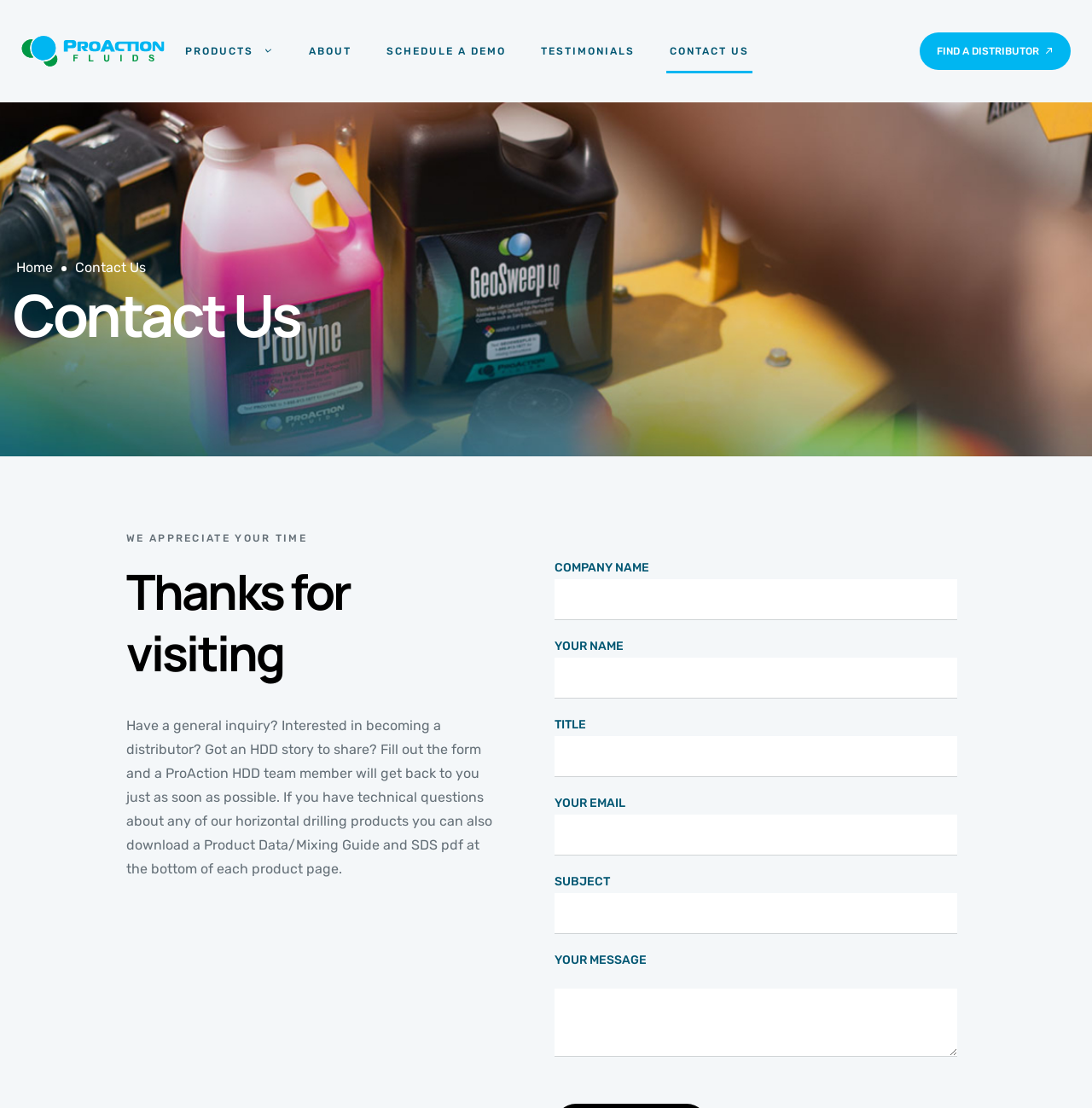Identify the bounding box coordinates of the clickable region to carry out the given instruction: "Find a distributor".

[0.842, 0.029, 0.98, 0.063]